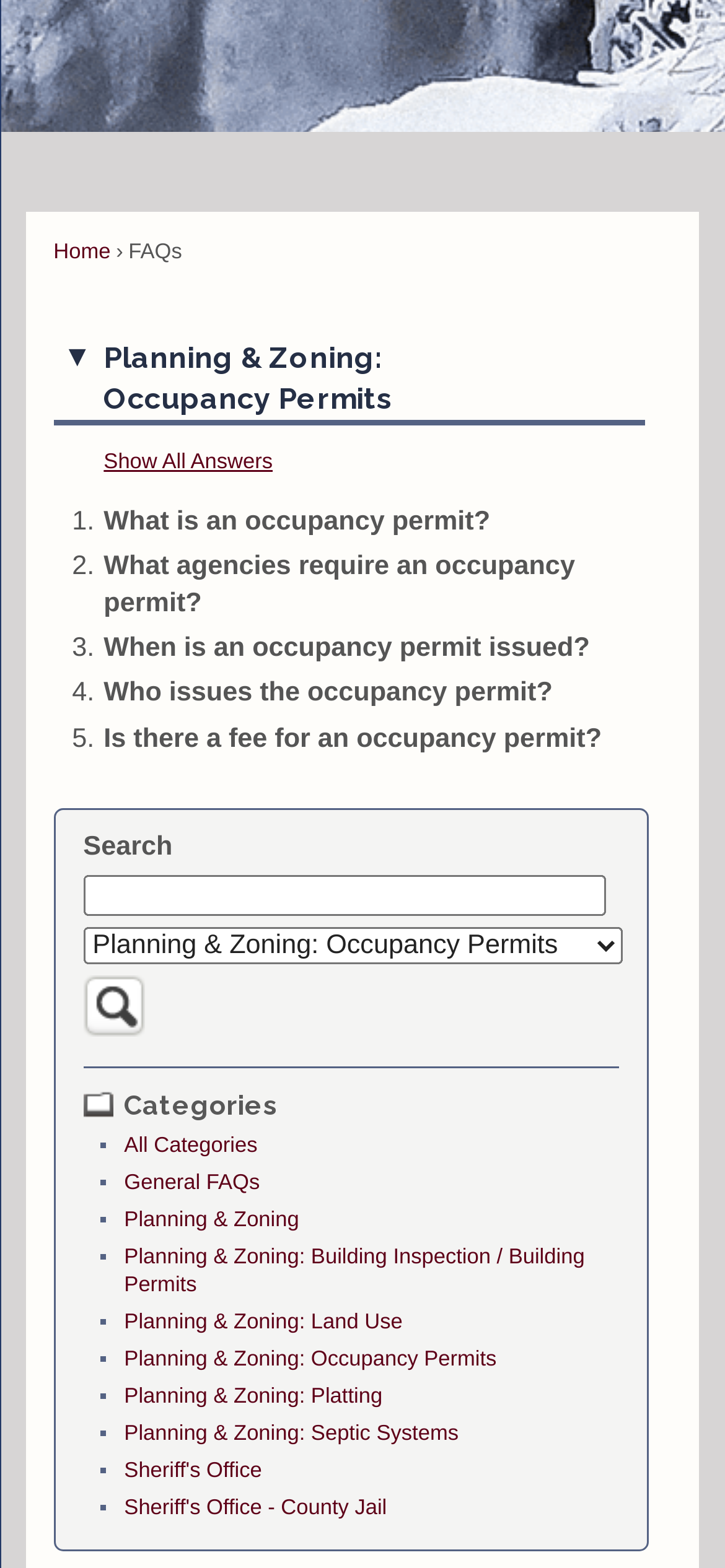Please examine the image and answer the question with a detailed explanation:
What is the first FAQ category?

I looked at the webpage and saw a list of categories on the right side. The first category is 'Planning & Zoning', which is indicated by a '■' symbol and a link with the same text.